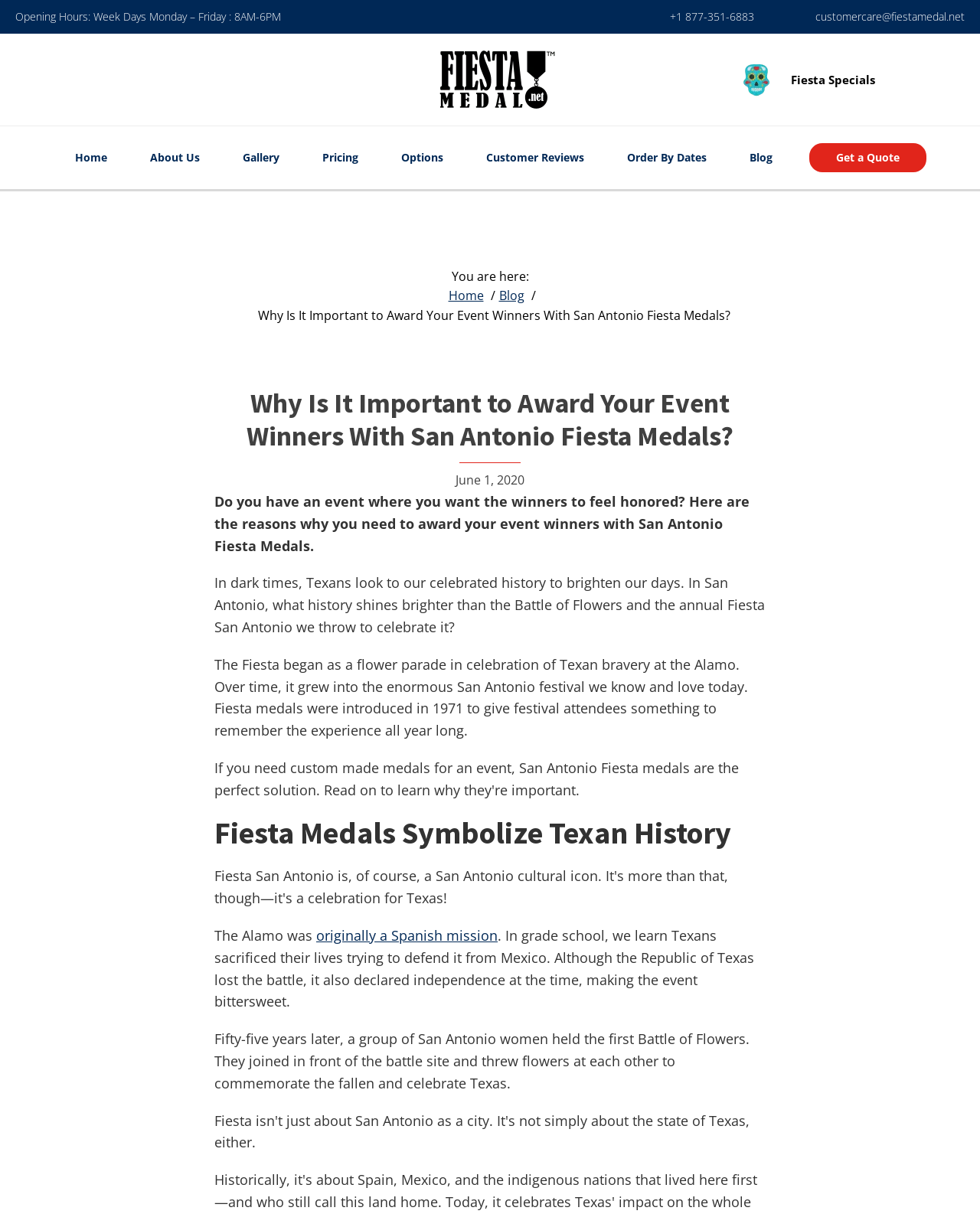Find the bounding box coordinates for the area that must be clicked to perform this action: "Request a free consultation".

None